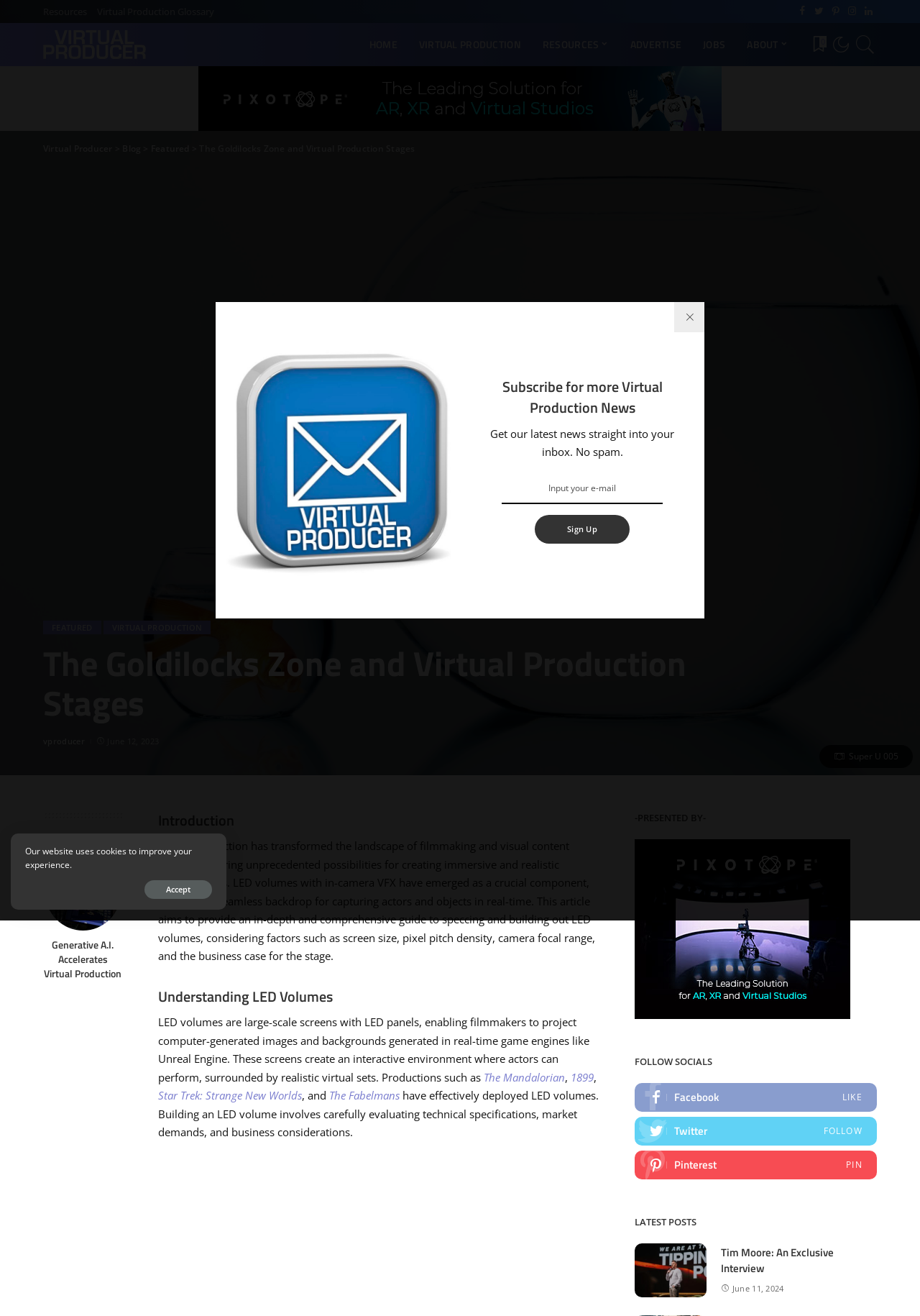Use a single word or phrase to respond to the question:
What is the date of the article?

June 12, 2023